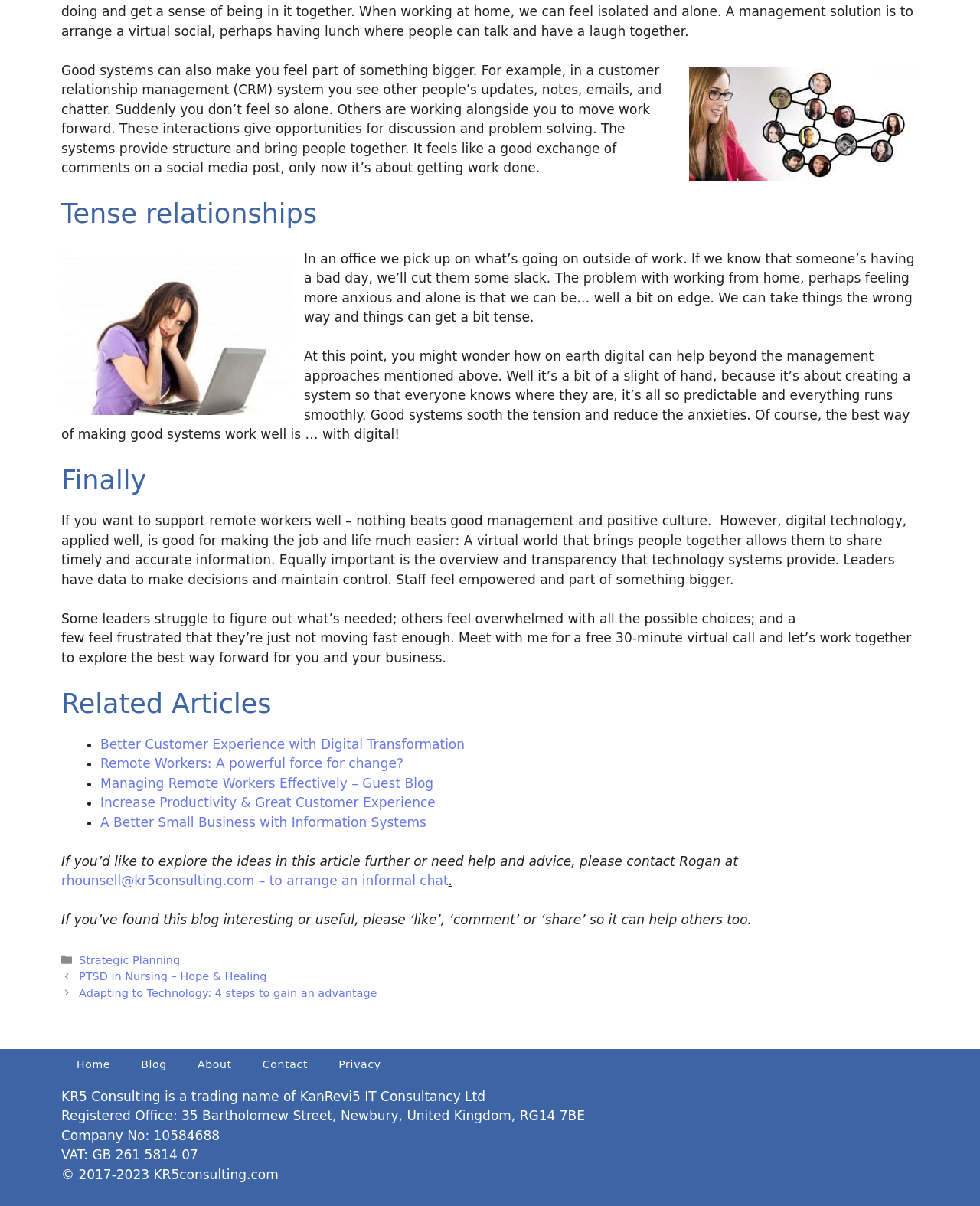What is the benefit of digital technology in supporting remote workers?
Please look at the screenshot and answer in one word or a short phrase.

Make job and life easier